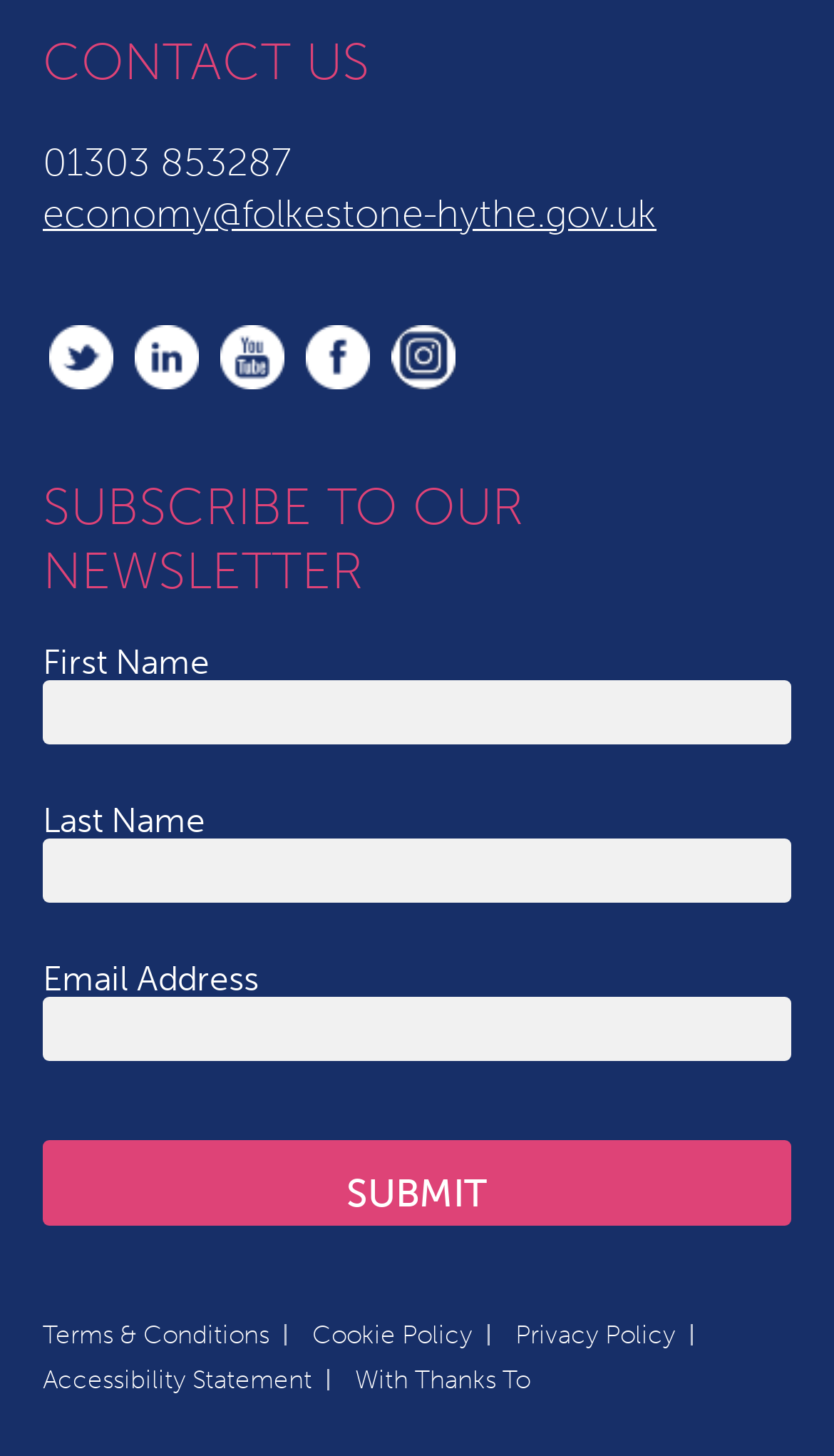Find the bounding box coordinates for the area that must be clicked to perform this action: "send an email to economy department".

[0.051, 0.131, 0.787, 0.163]